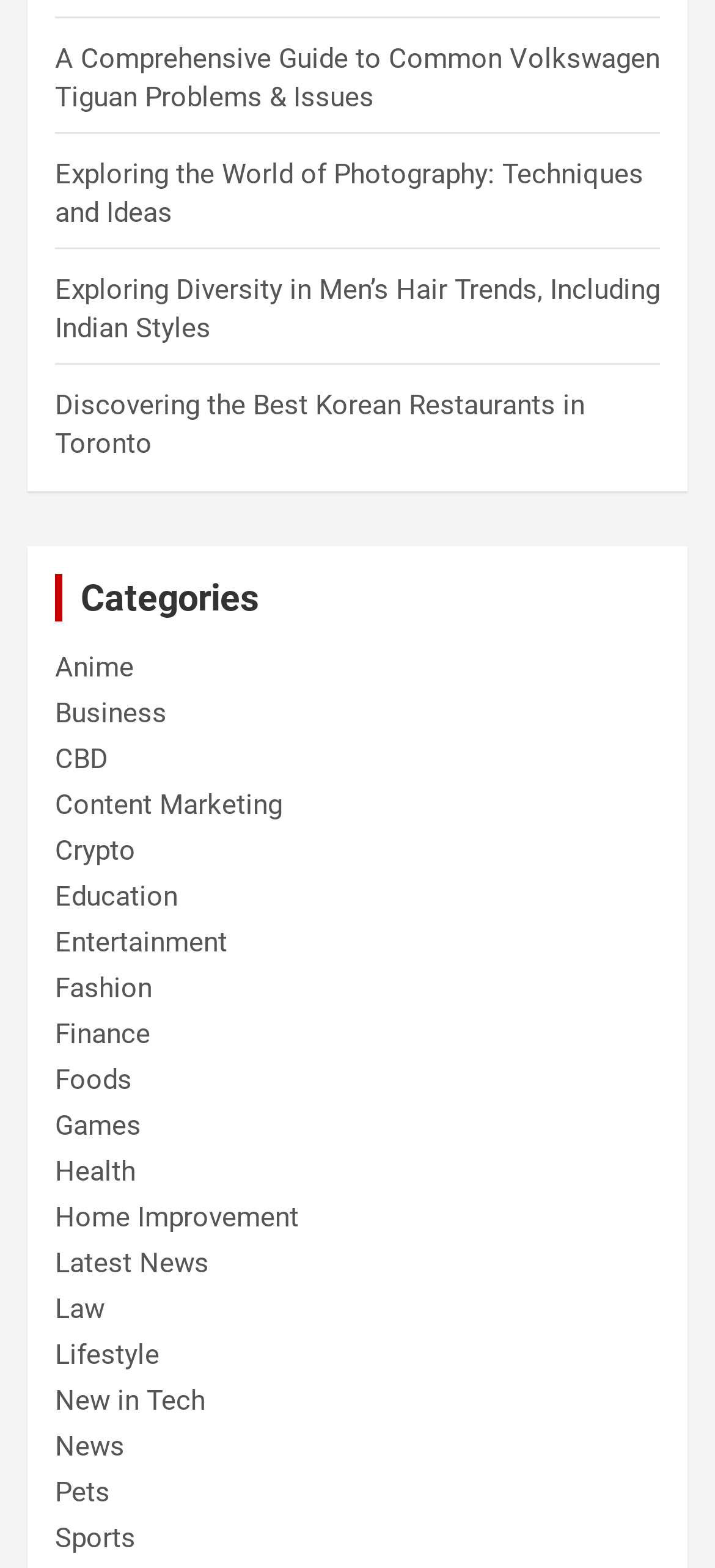Determine the bounding box coordinates of the clickable region to carry out the instruction: "Discover the Best Korean Restaurants in Toronto".

[0.077, 0.248, 0.818, 0.293]